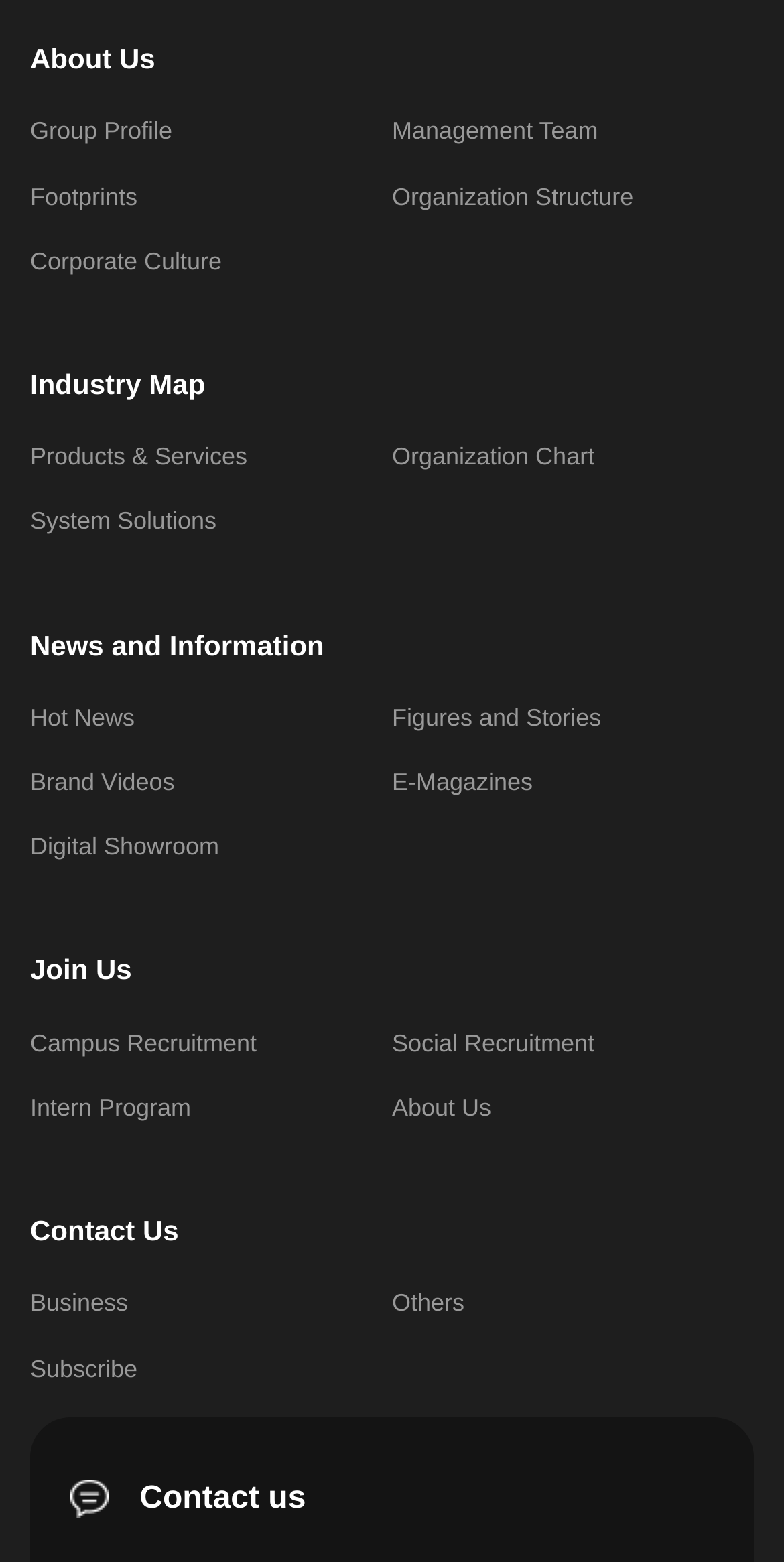Please determine the bounding box coordinates of the element's region to click for the following instruction: "Read Hot News".

[0.038, 0.45, 0.172, 0.468]